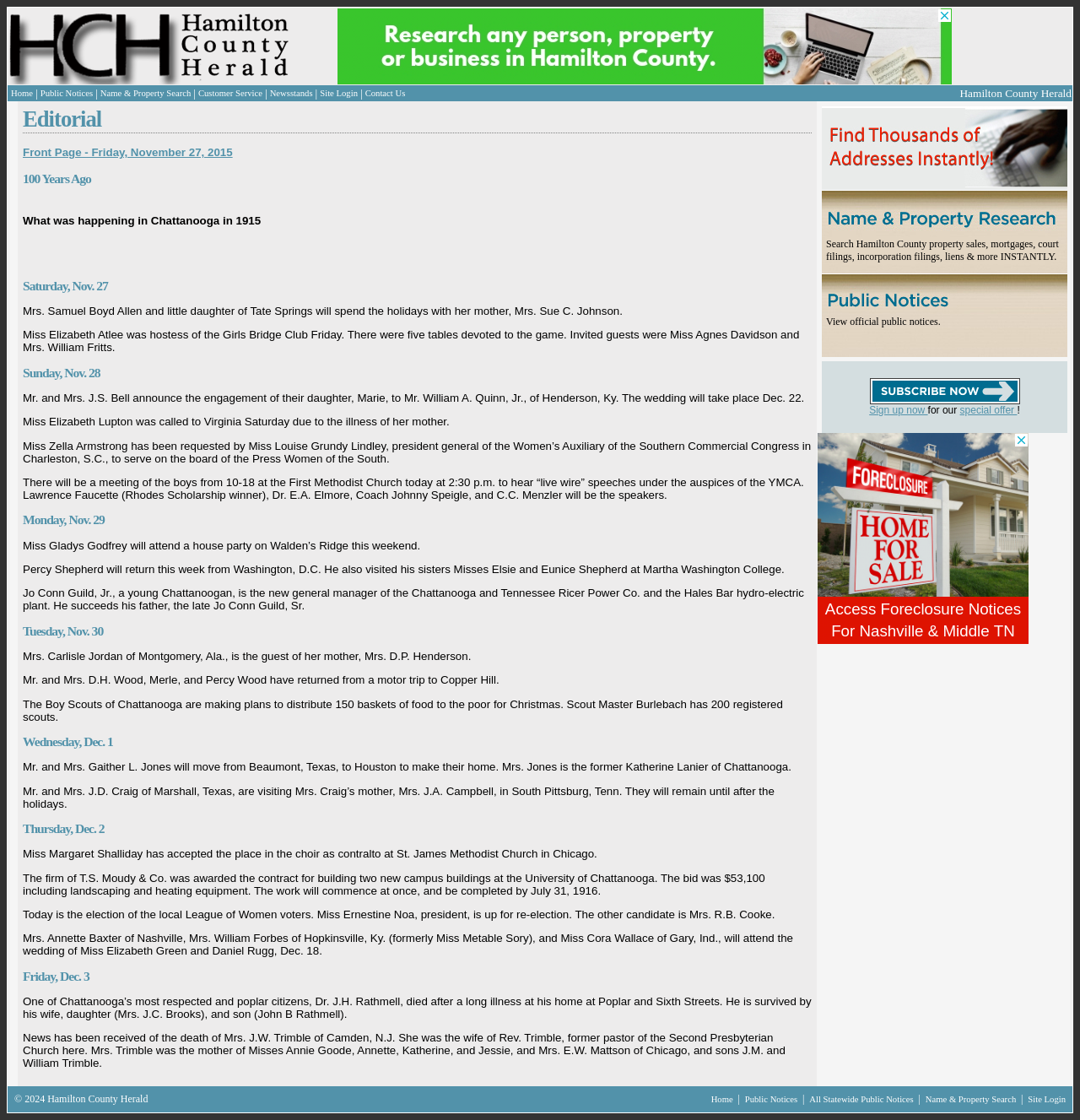What is the purpose of the Boy Scouts of Chattanooga?
Using the image, provide a detailed and thorough answer to the question.

According to the article, the Boy Scouts of Chattanooga are making plans to distribute 150 baskets of food to the poor for Christmas, as mentioned in the section 'Tuesday, Nov. 30'.